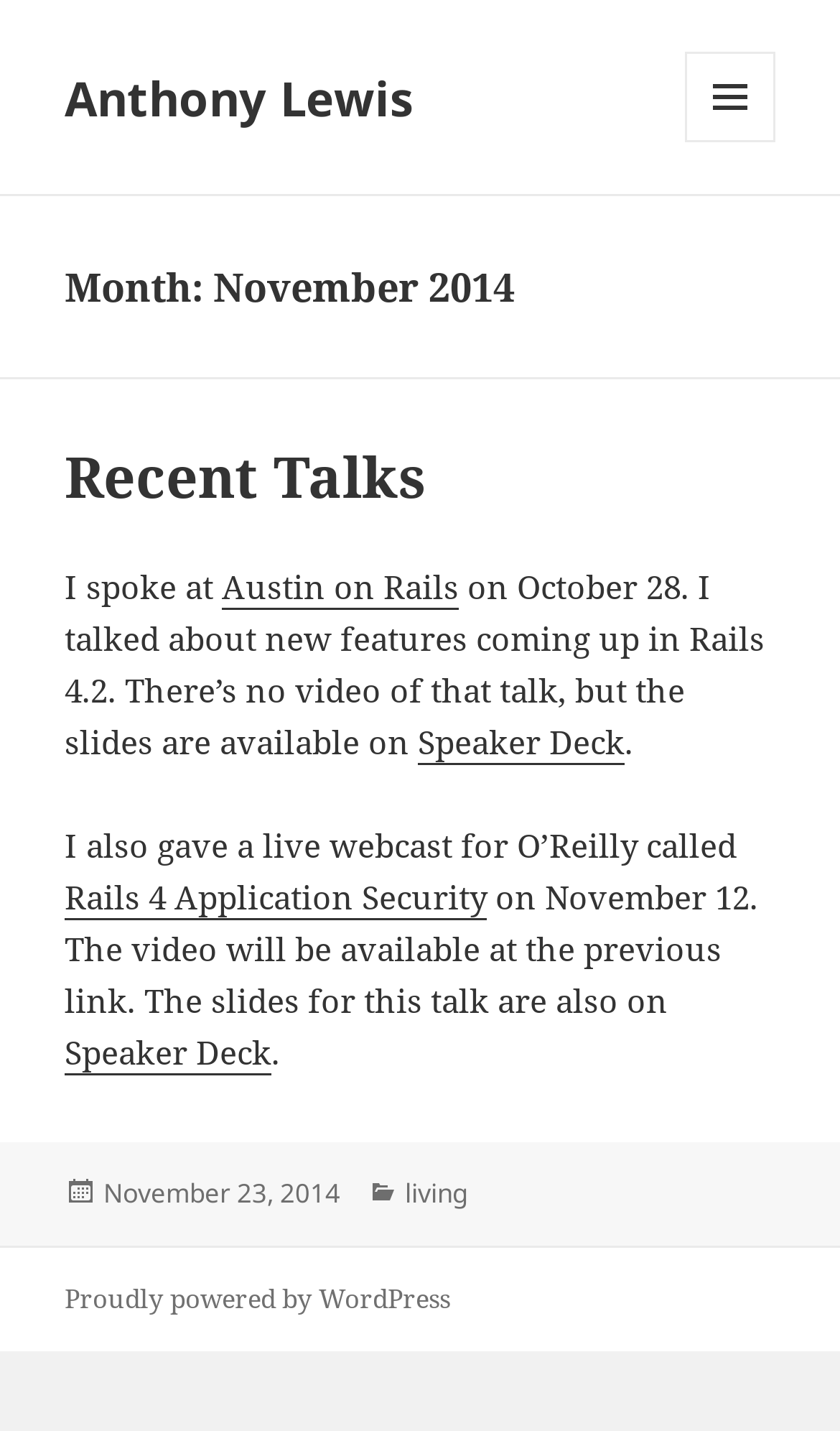Identify the bounding box coordinates for the UI element described as follows: Speaker Deck. Use the format (top-left x, top-left y, bottom-right x, bottom-right y) and ensure all values are floating point numbers between 0 and 1.

[0.077, 0.72, 0.323, 0.751]